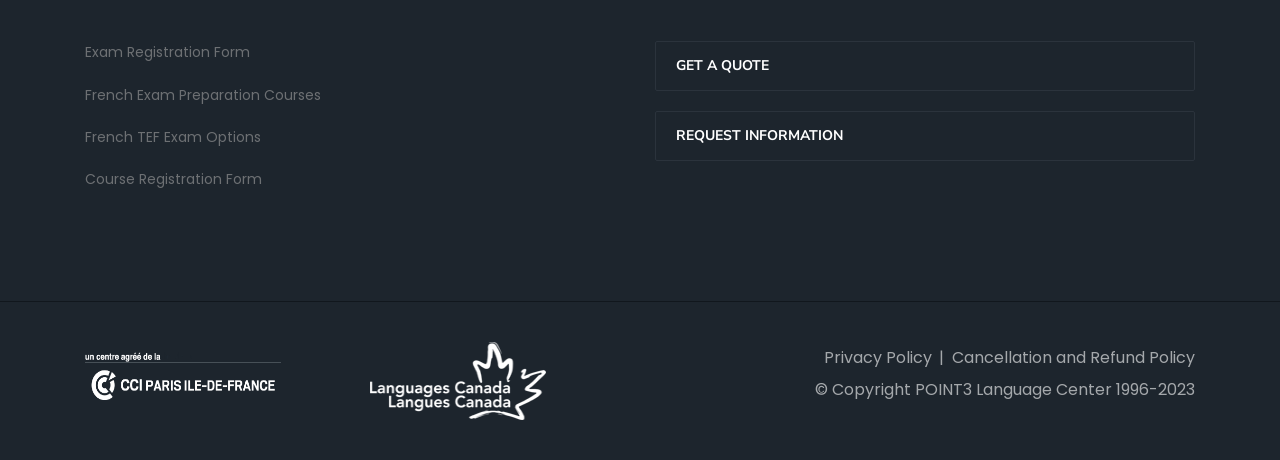What is the copyright year range of POINT3 Language Center?
Please answer the question as detailed as possible.

I read the StaticText element at the bottom of the webpage, which says '© Copyright POINT3 Language Center 1996-2023'. The copyright year range is from 1996 to 2023.